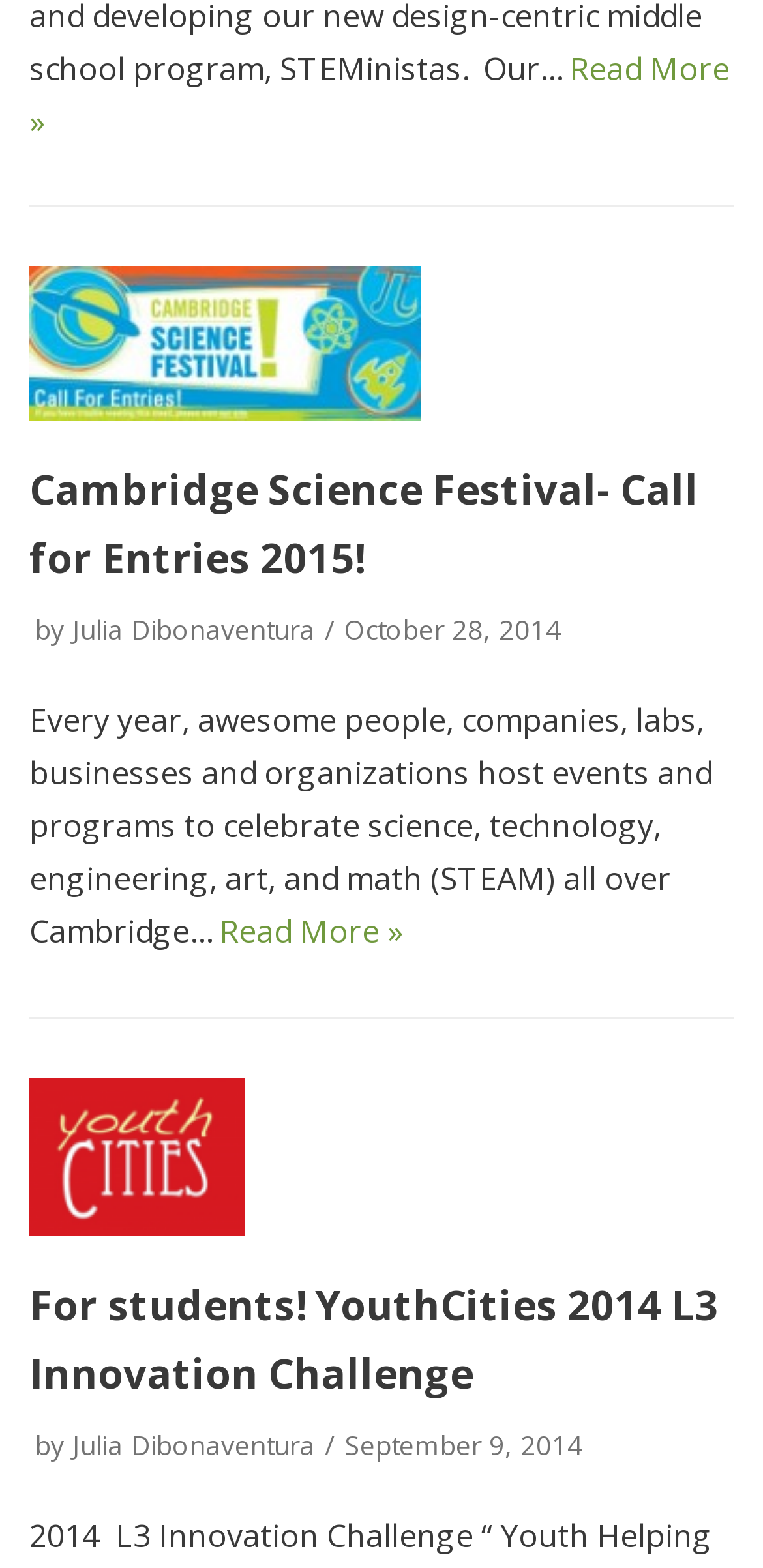Please provide a one-word or short phrase answer to the question:
What is the title of the first article?

Cambridge Science Festival- Call for Entries 2015!